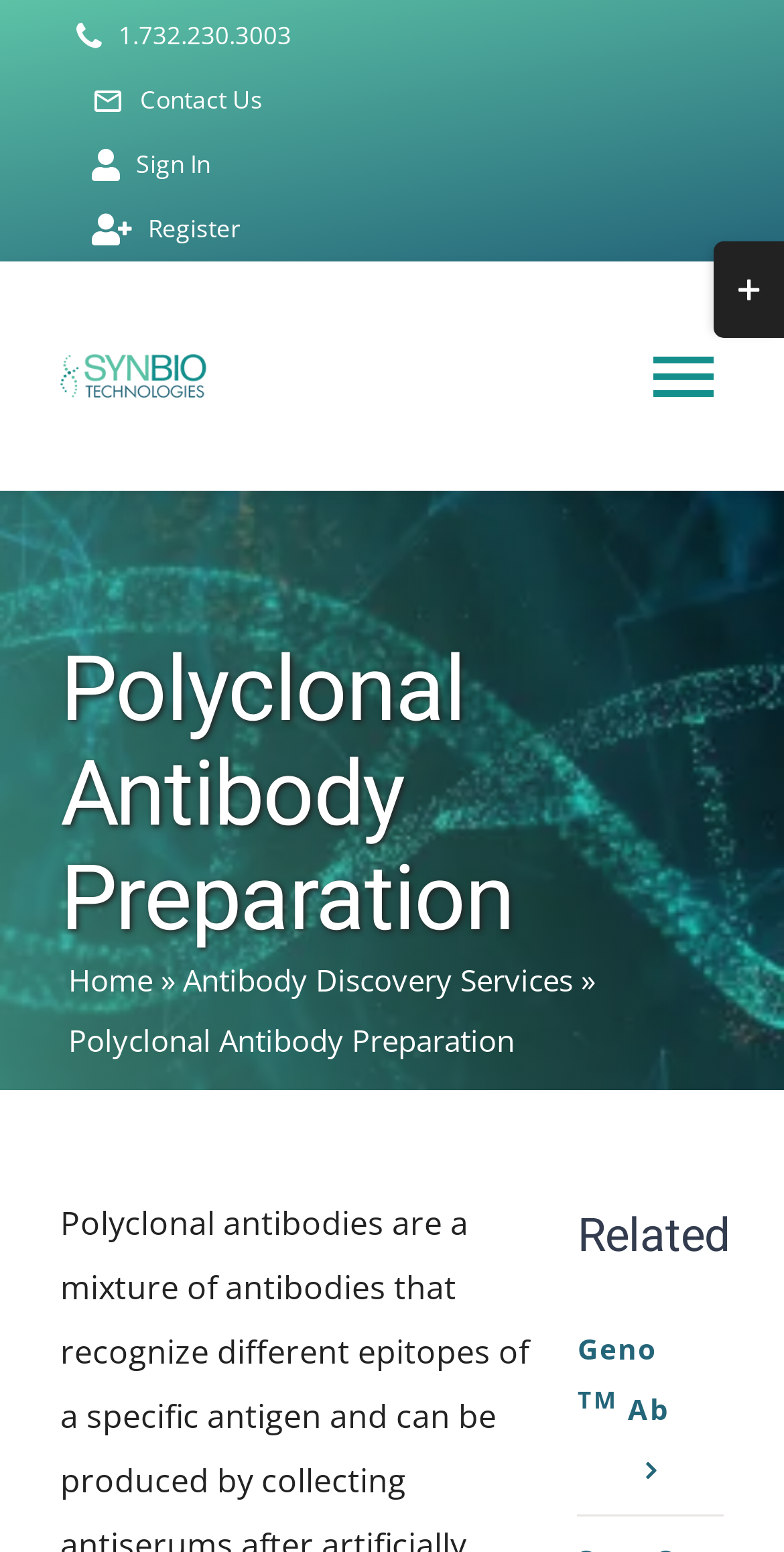What is the text above the 'SEARCH FOR:' label?
Using the image, give a concise answer in the form of a single word or short phrase.

Toggle Navigation